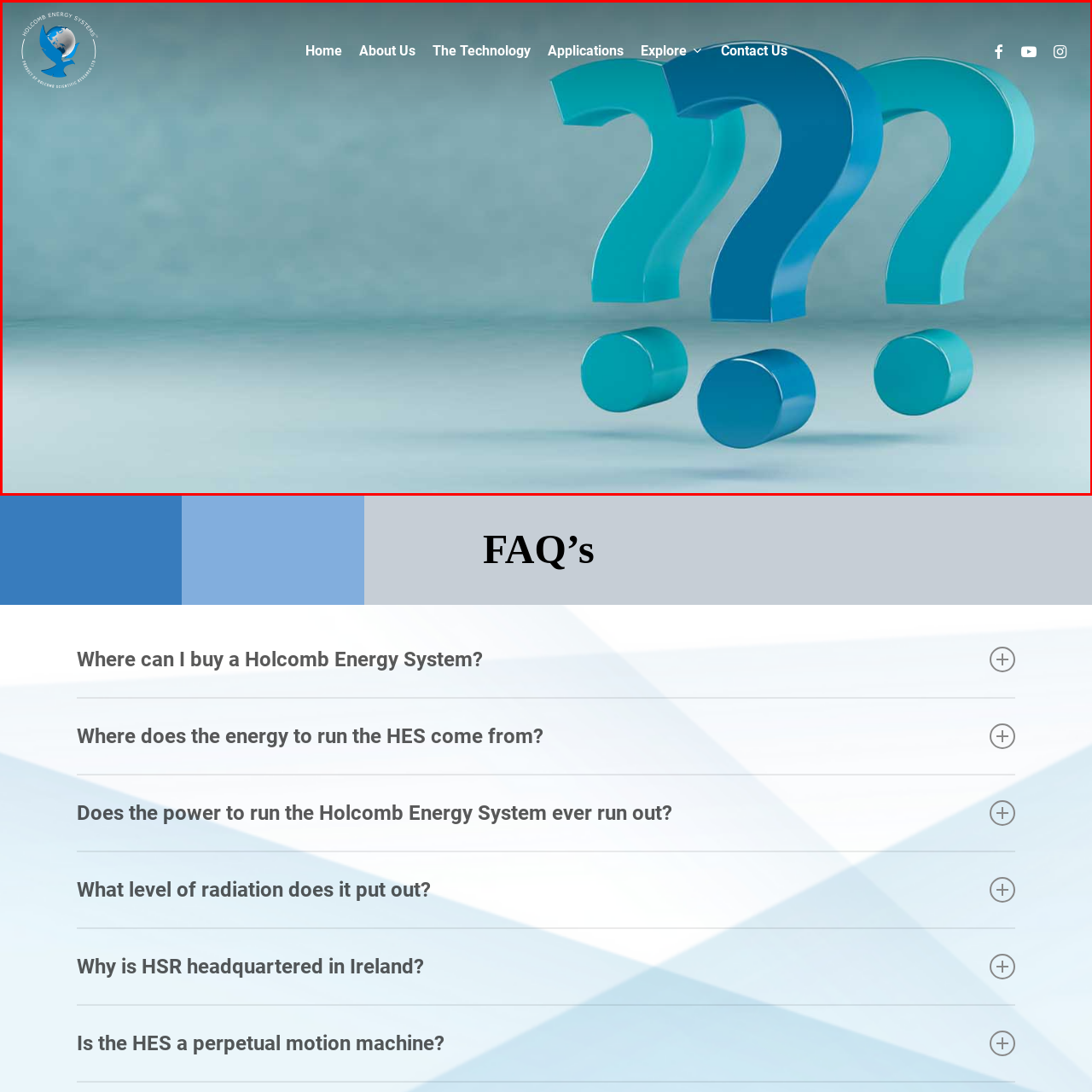Deliver a detailed account of the image that lies within the red box.

The image features three large, stylized question marks in varying shades of blue, creatively arranged against a soft gradient background that transitions from light to darker hues. The three-dimensional design of the question marks gives a sense of depth and curiosity, aligning perfectly with the theme of frequently asked questions (FAQs). Below the question marks, there are two bold, circular forms that appear to support the question marks, enhancing the visual imagery of inquiry and exploration. The overall composition signifies an inviting atmosphere for users seeking information about Holcomb Energy Systems. This imagery complements the content likely found in the surrounding FAQ section, addressing common questions about the products and technology offered by the company.